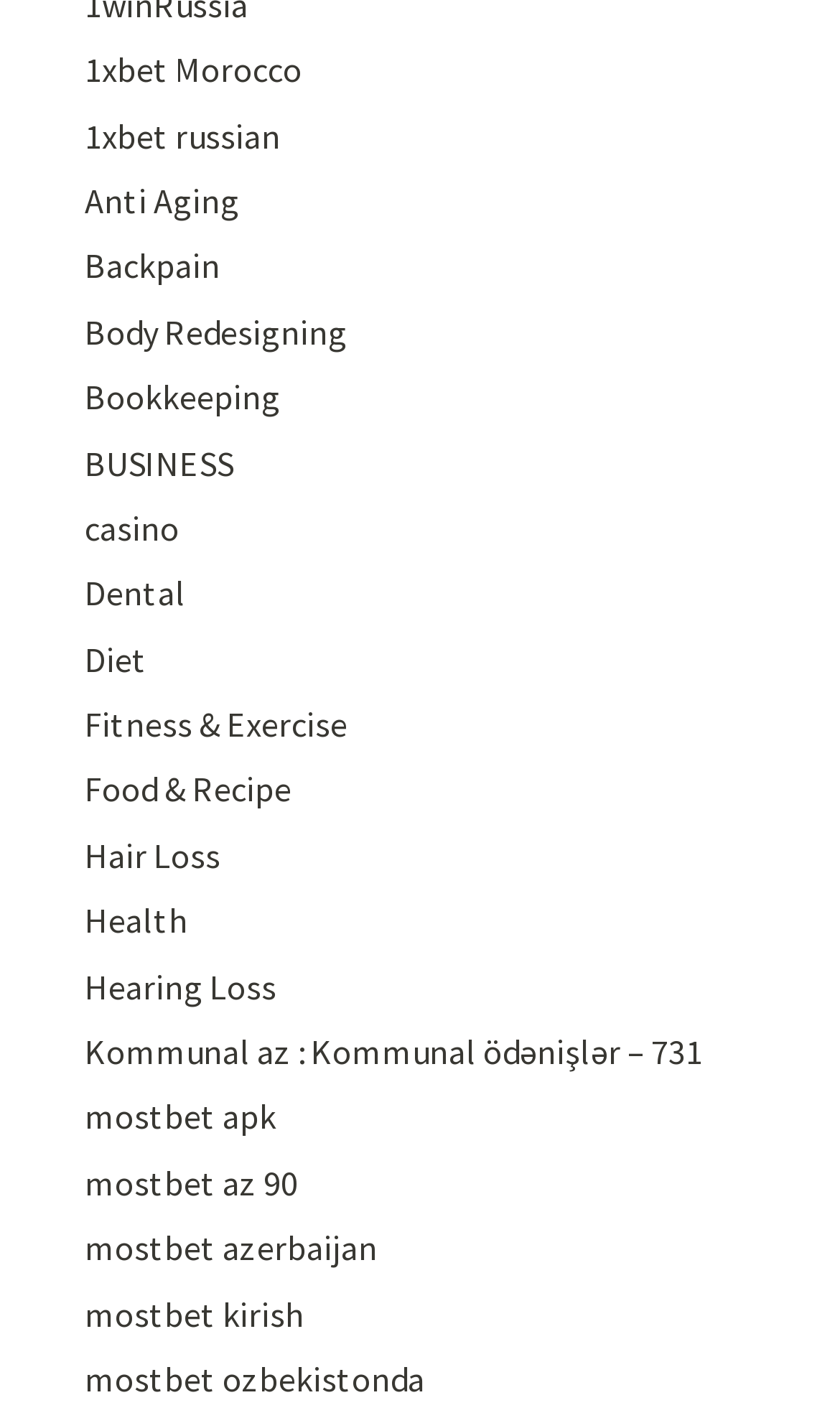What is the topic of the link at the bottom of the webpage?
Please give a detailed answer to the question using the information shown in the image.

I looked at the bounding box coordinates of each link element and determined their vertical positions. The link at the bottom of the webpage has the largest y2 coordinate, which is 0.987. The text of this link is 'mostbet ozbekistonda'.